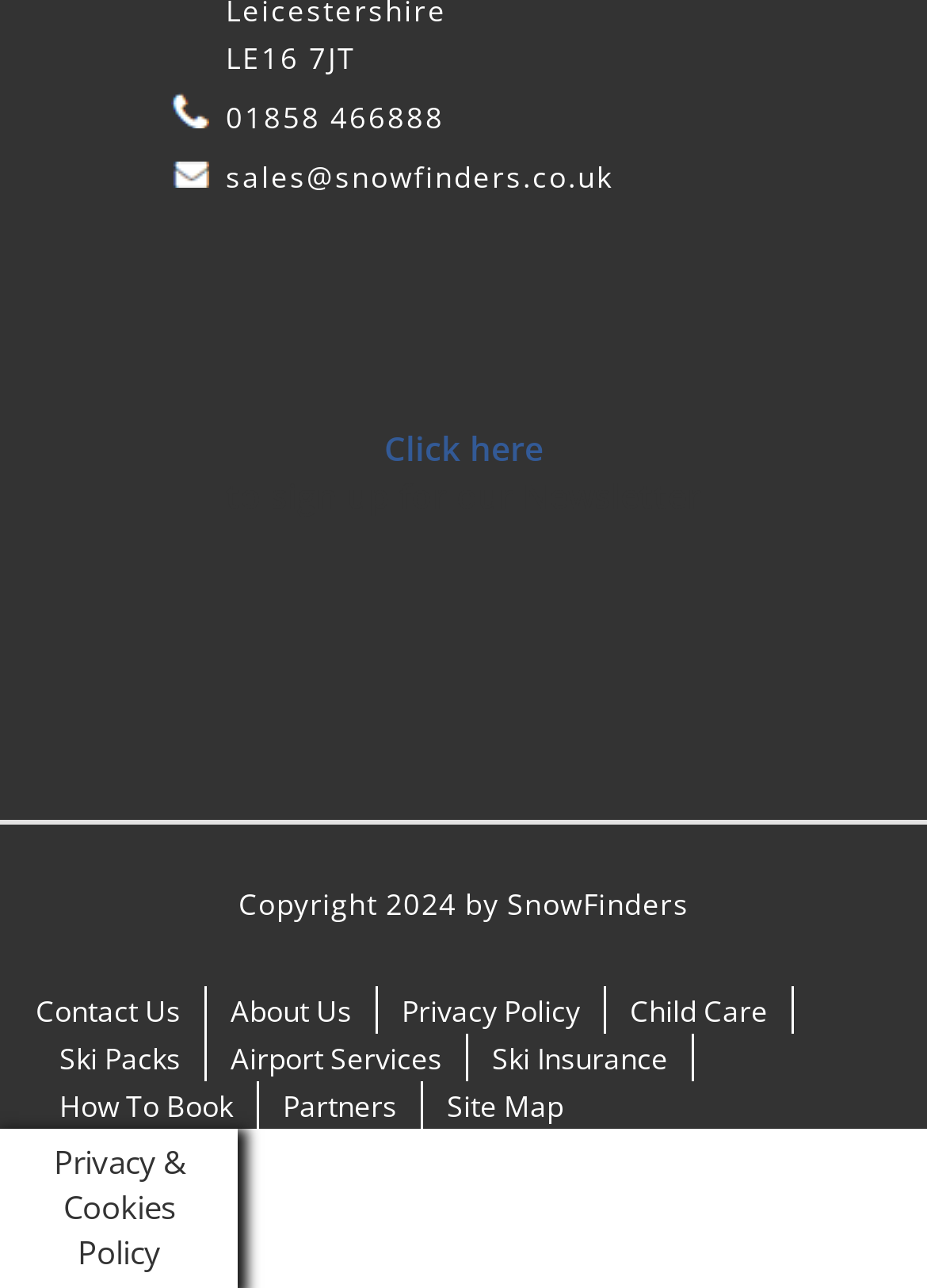Identify the bounding box coordinates of the clickable region necessary to fulfill the following instruction: "click How To Book". The bounding box coordinates should be four float numbers between 0 and 1, i.e., [left, top, right, bottom].

[0.064, 0.842, 0.251, 0.874]